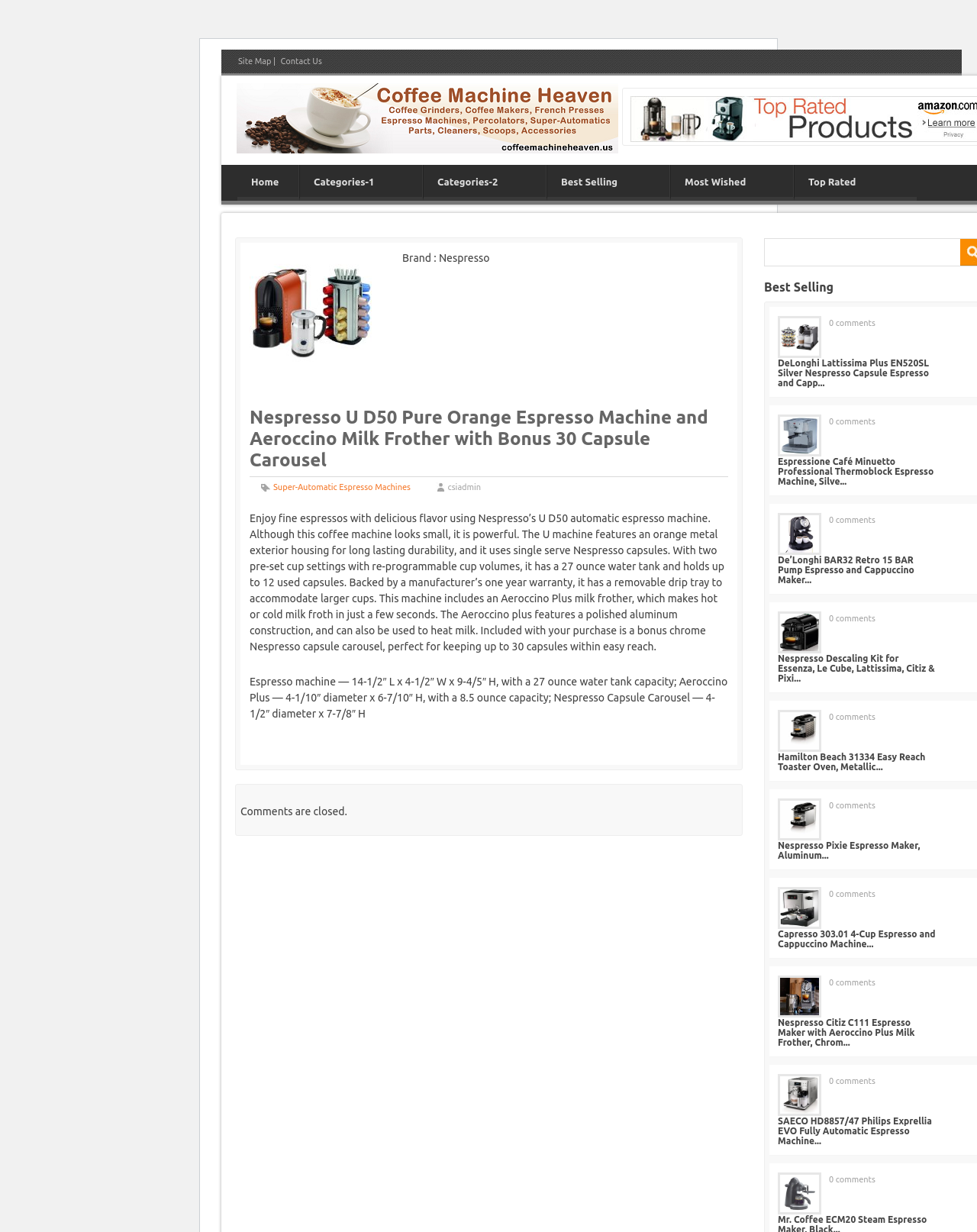Could you provide the bounding box coordinates for the portion of the screen to click to complete this instruction: "Explore the 'Super-Automatic Espresso Machines' category"?

[0.28, 0.392, 0.42, 0.399]